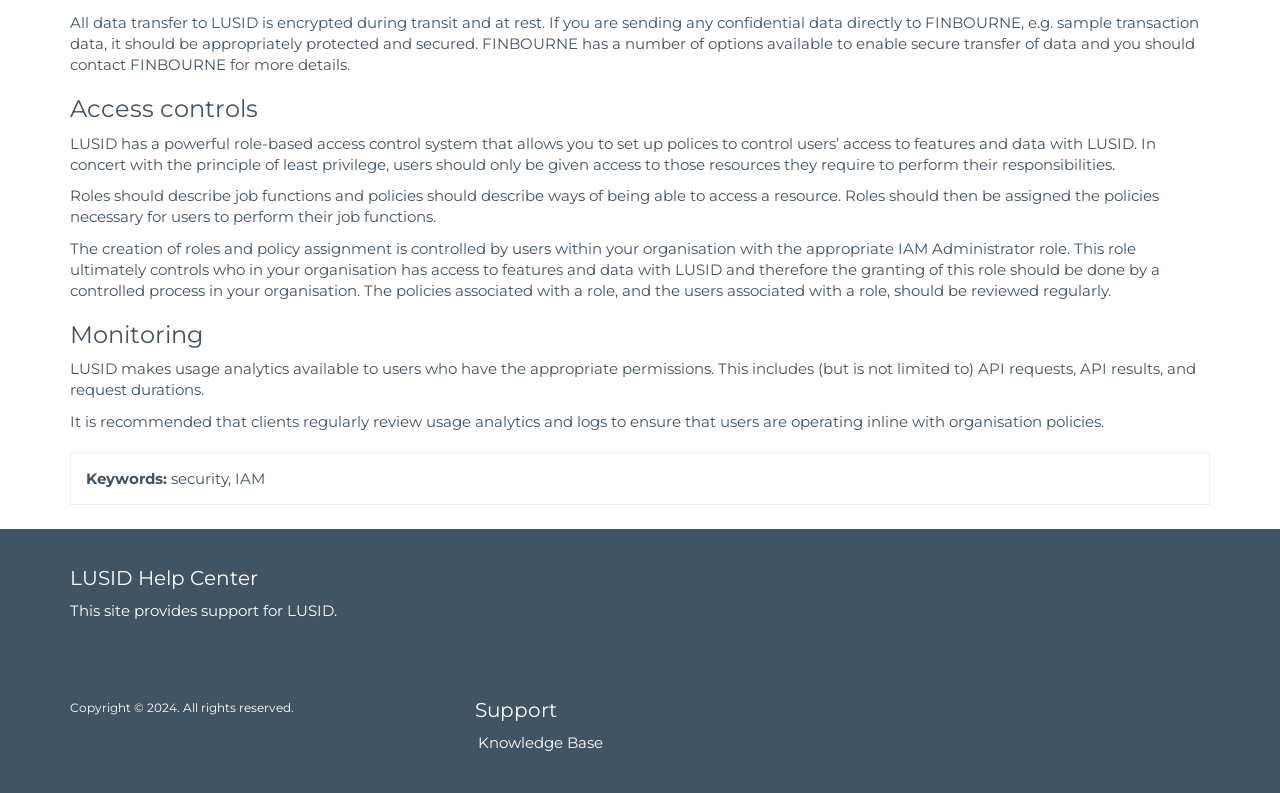Determine the bounding box of the UI element mentioned here: "Knowledge Base". The coordinates must be in the format [left, top, right, bottom] with values ranging from 0 to 1.

[0.373, 0.924, 0.471, 0.948]